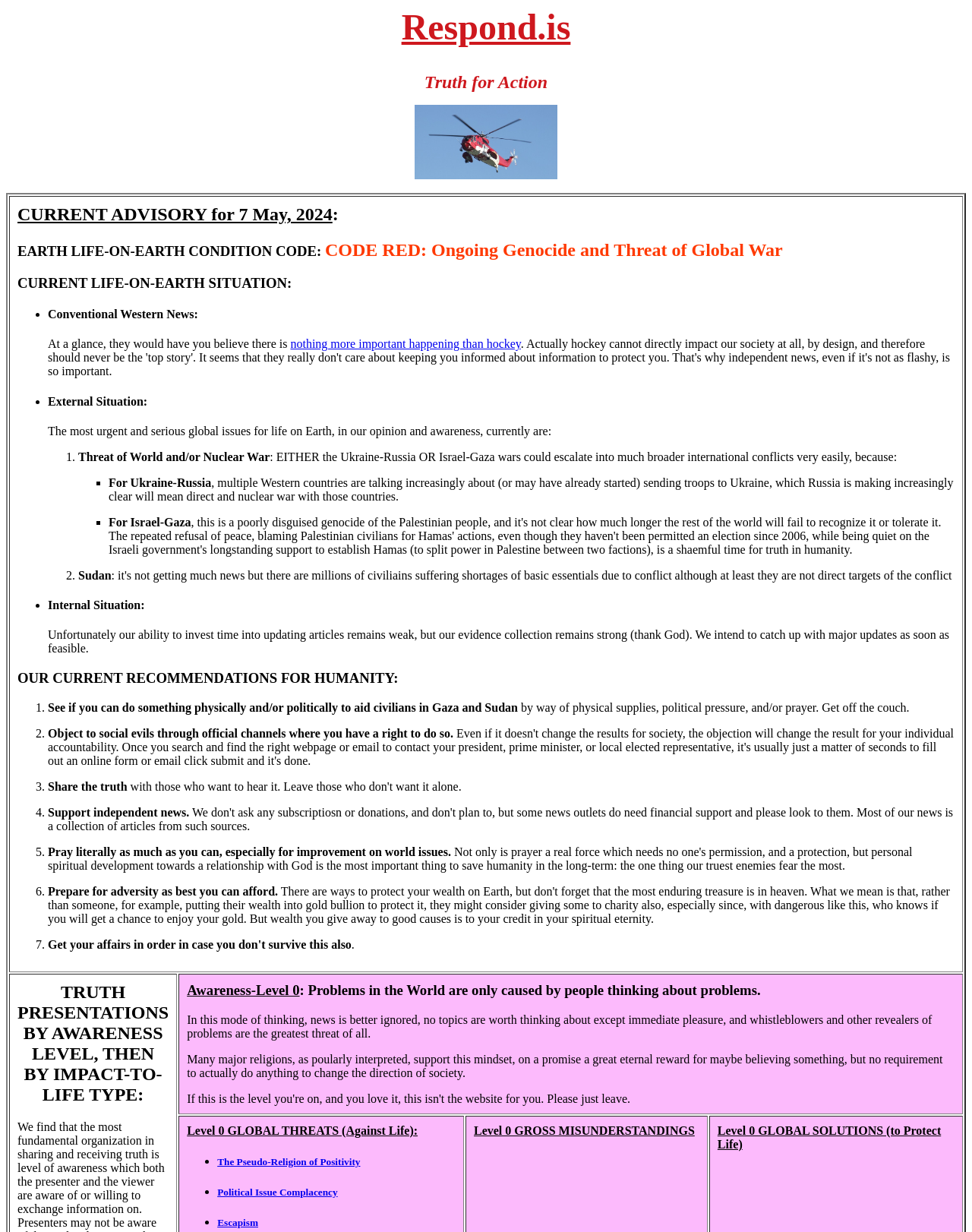What is the main issue in Sudan?
Please provide an in-depth and detailed response to the question.

According to the text, the main issue in Sudan is that there are millions of civilians suffering from shortages of basic essentials due to conflict.